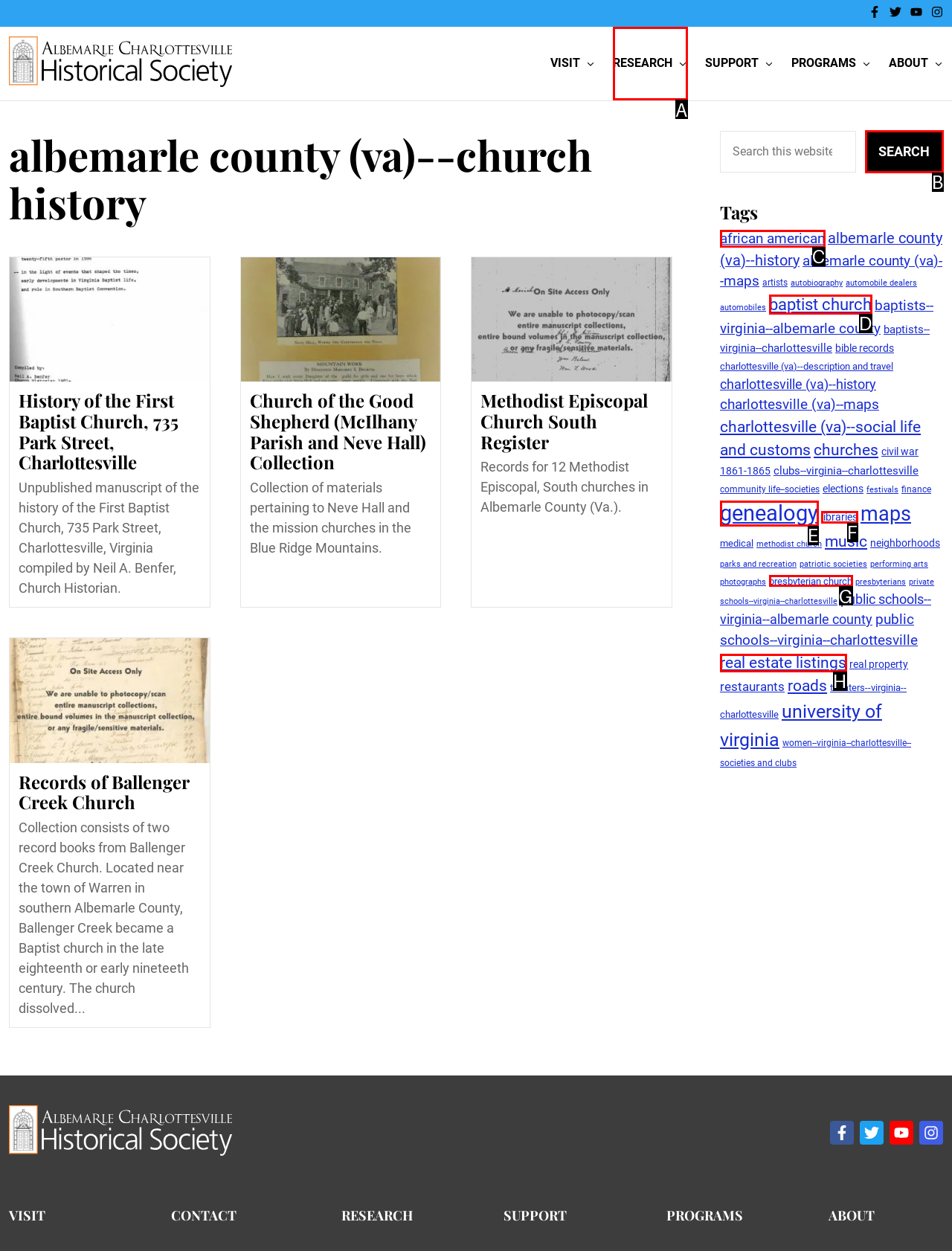Match the description: real estate listings to the appropriate HTML element. Respond with the letter of your selected option.

H